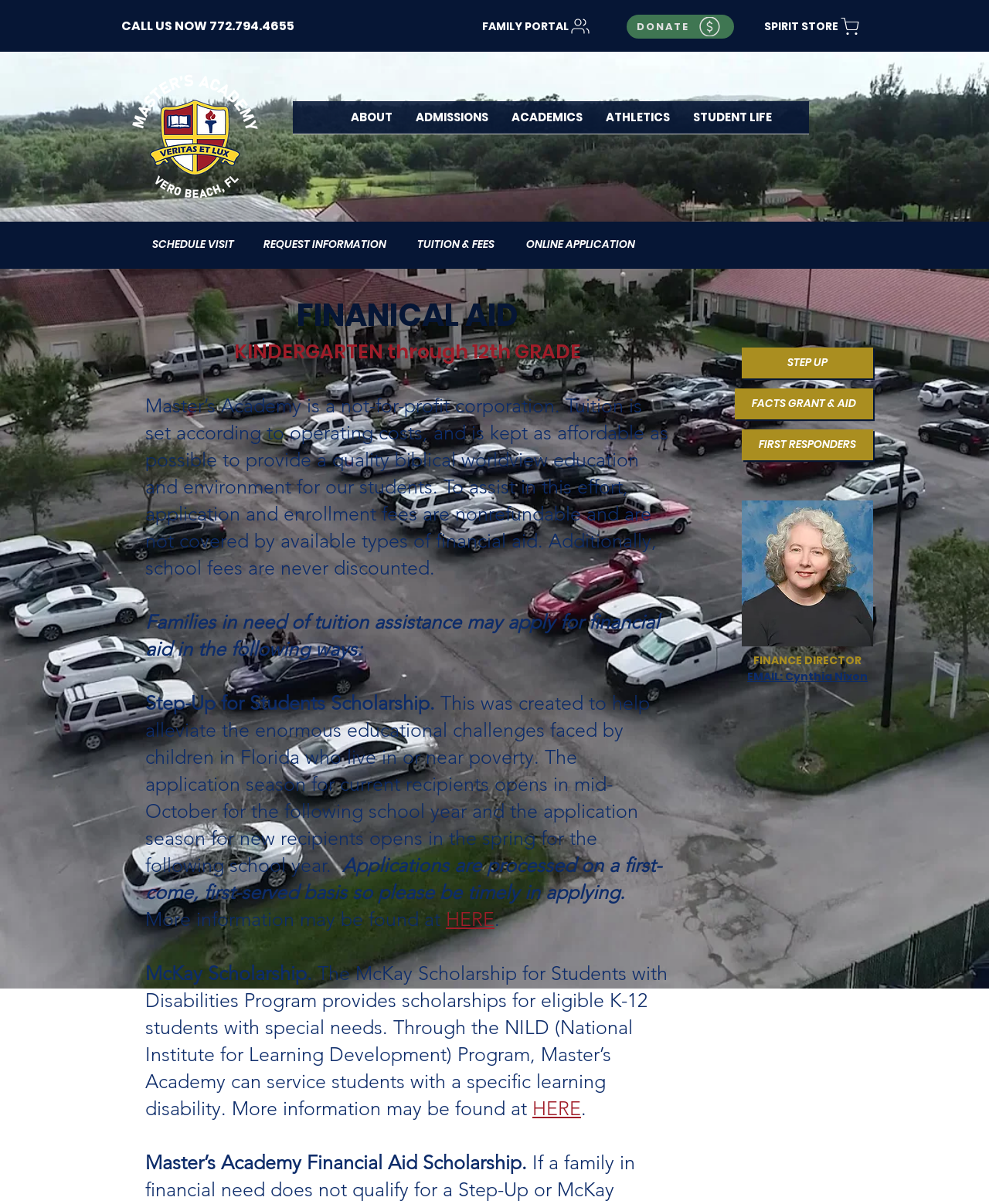Determine the bounding box coordinates for the area you should click to complete the following instruction: "Call the school".

[0.123, 0.015, 0.474, 0.029]